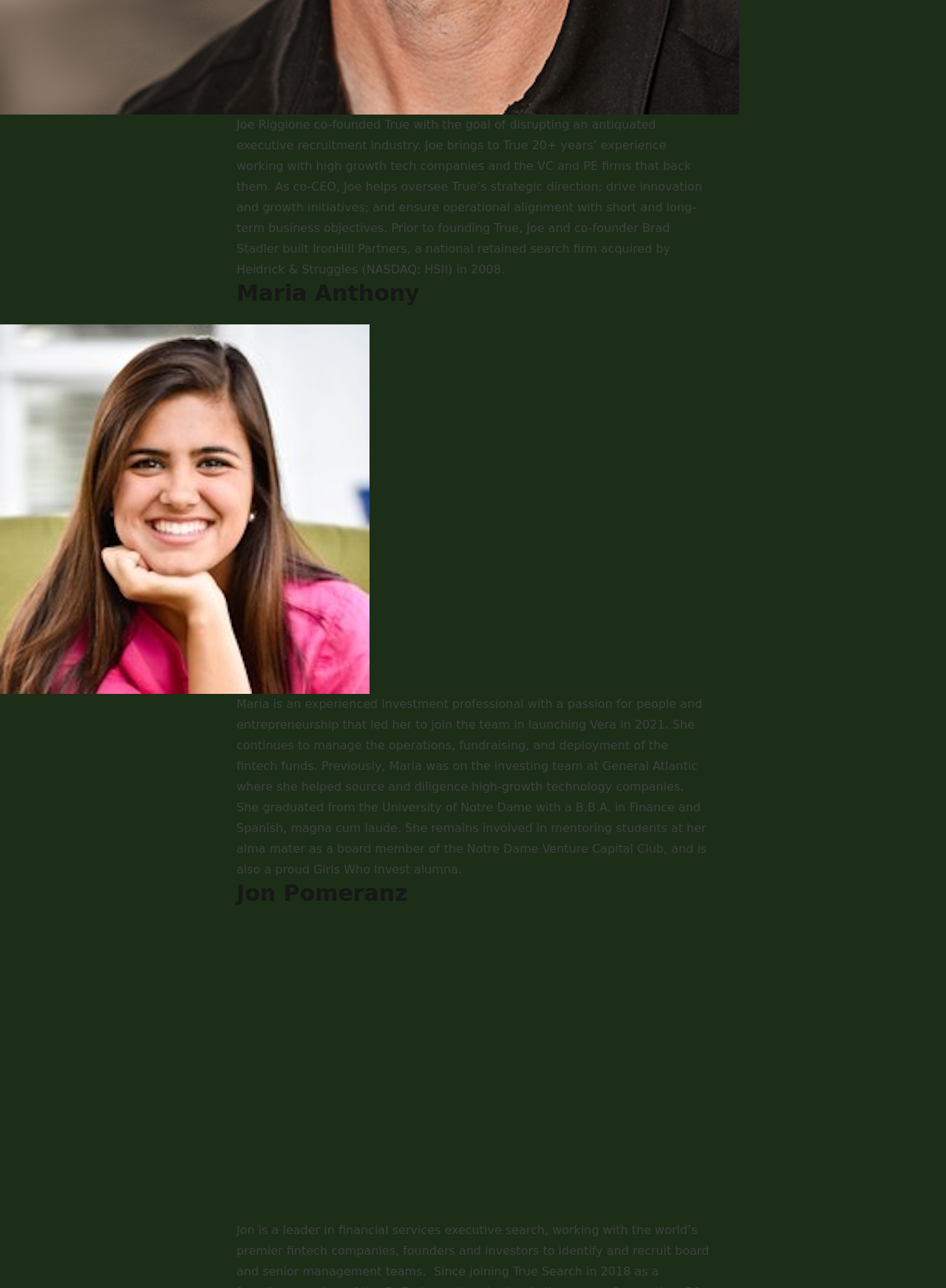What is the name of the company co-founded by Joe Riggione?
Provide a well-explained and detailed answer to the question.

The StaticText element with OCR text 'Joe Riggione co-founded True with the goal of disrupting an antiquated executive recruitment industry...' clearly states that Joe Riggione co-founded a company called True.